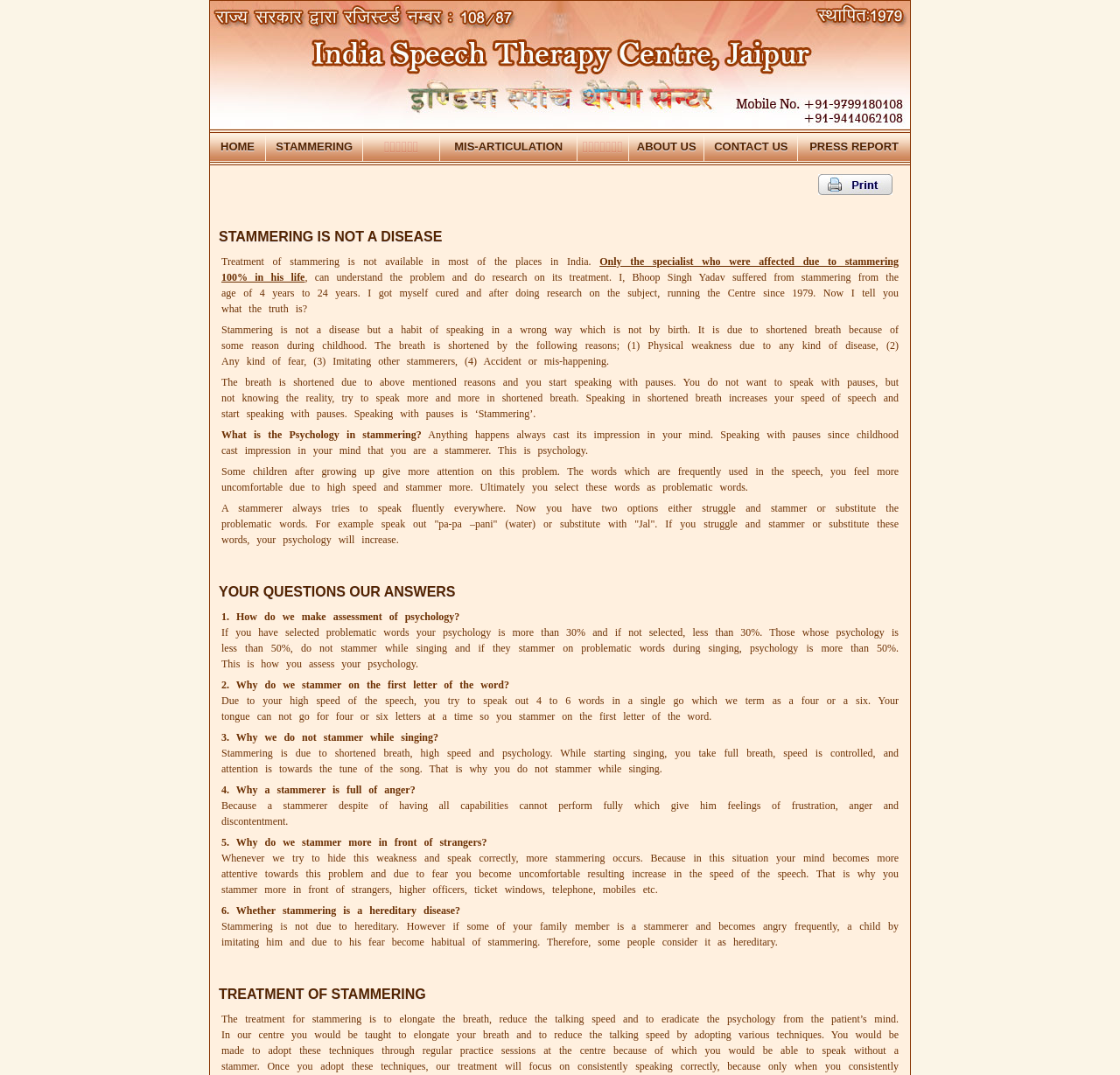Can you find the bounding box coordinates for the element that needs to be clicked to execute this instruction: "View the image on the left side"? The coordinates should be given as four float numbers between 0 and 1, i.e., [left, top, right, bottom].

[0.188, 0.001, 0.602, 0.12]